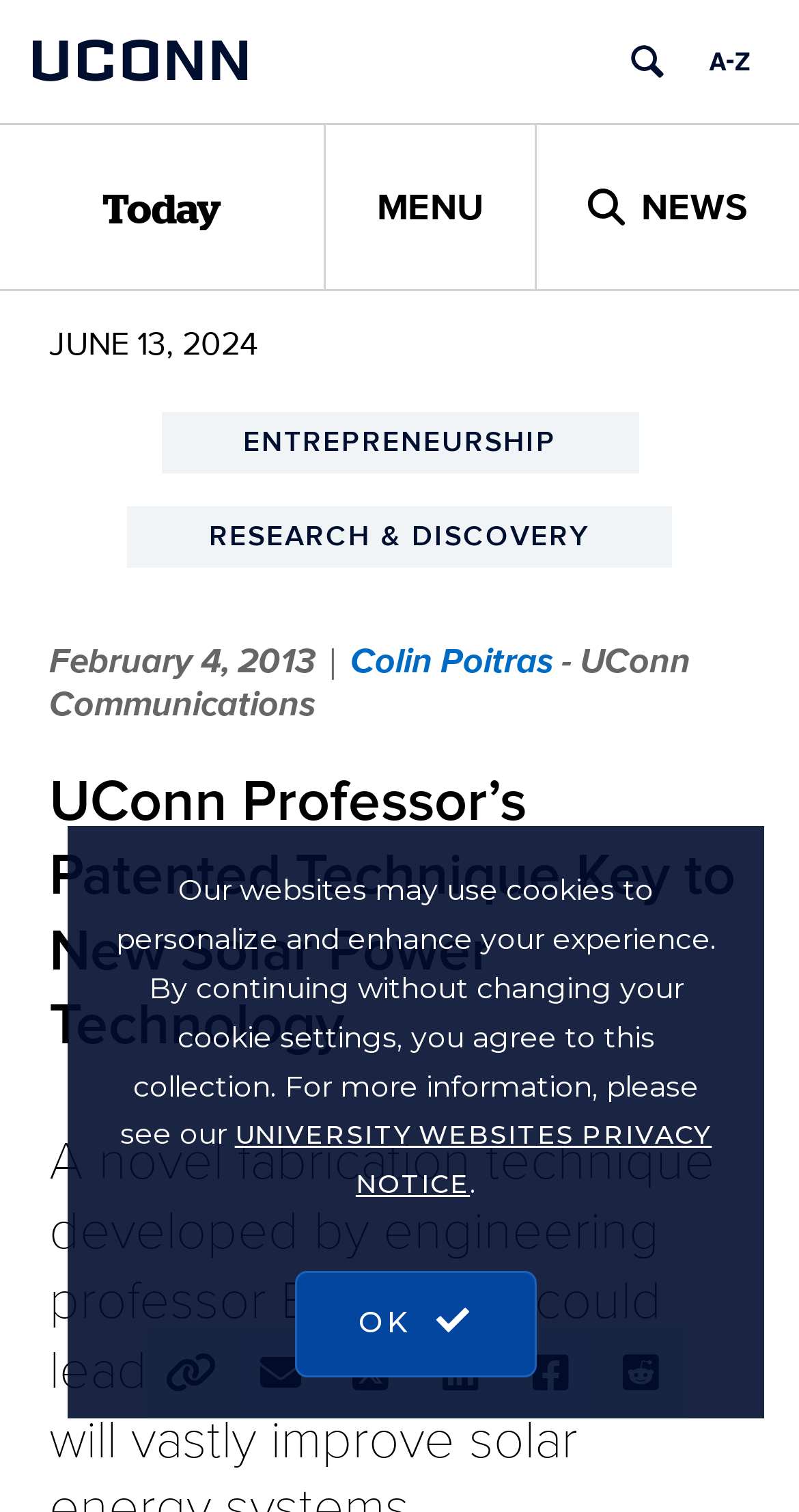Locate the bounding box coordinates of the region to be clicked to comply with the following instruction: "Share on social media". The coordinates must be four float numbers between 0 and 1, in the form [left, top, right, bottom].

[0.182, 0.878, 0.295, 0.938]